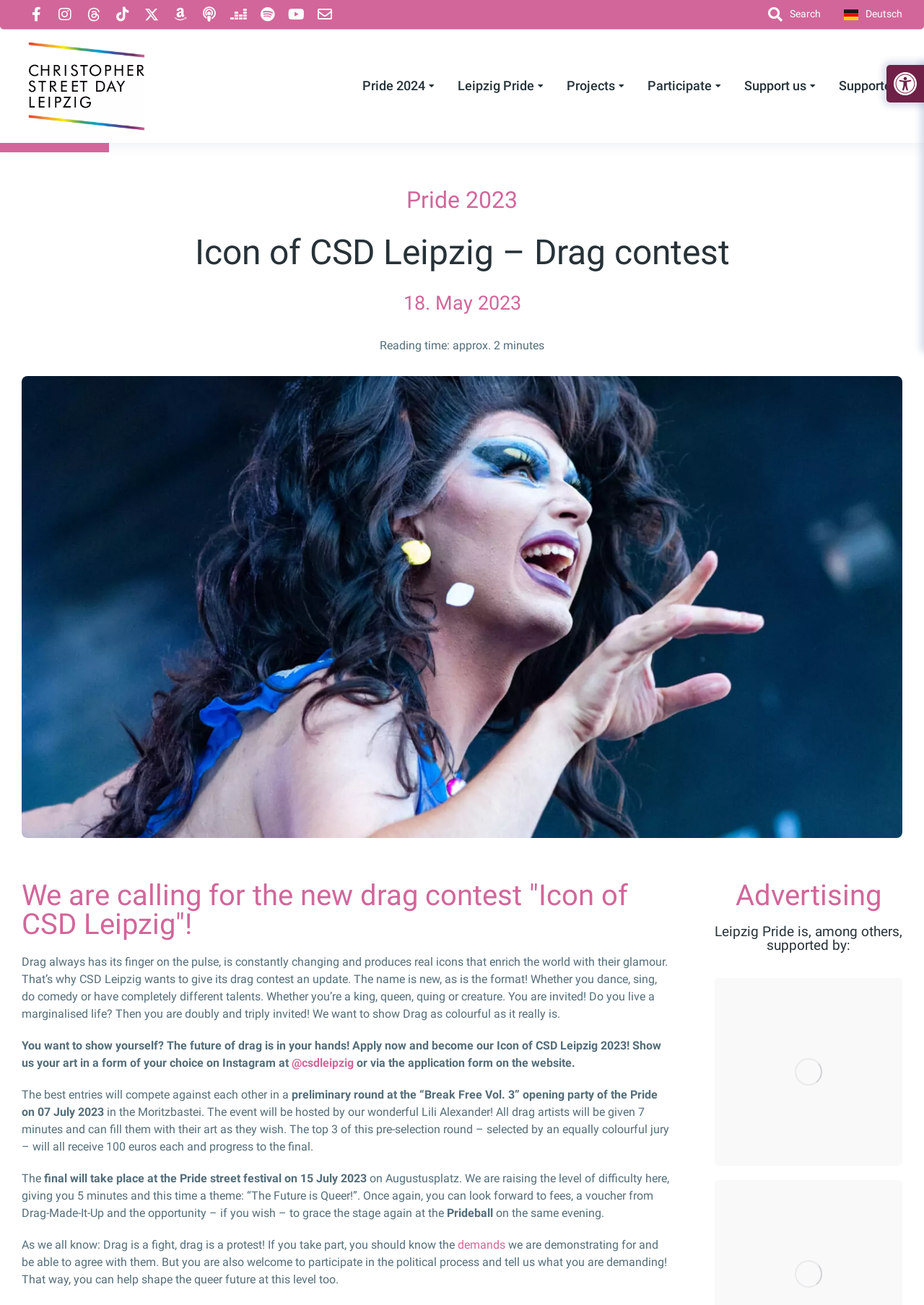What is the name of the drag contest? Look at the image and give a one-word or short phrase answer.

Icon of CSD Leipzig